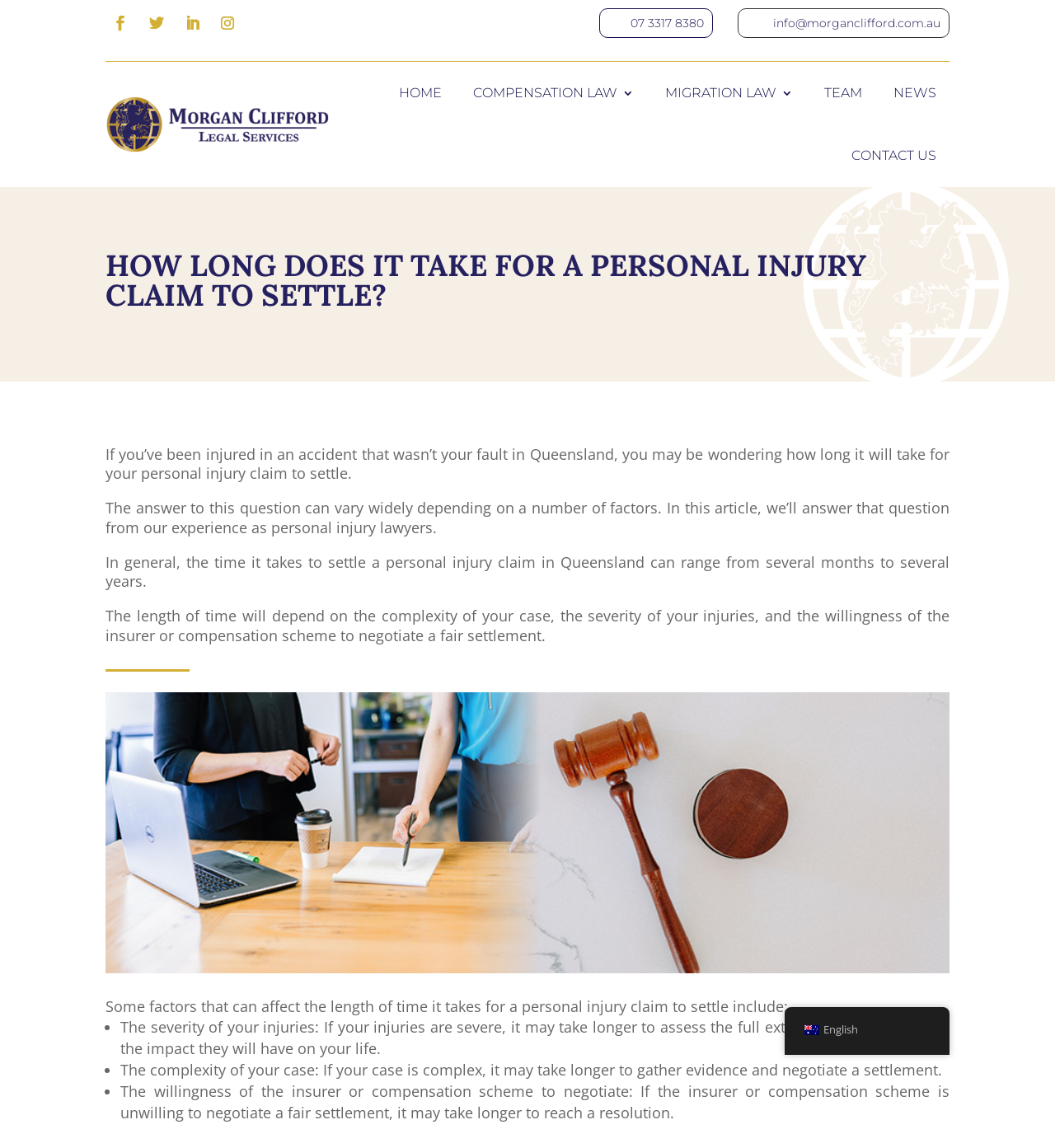Identify the bounding box coordinates of the clickable section necessary to follow the following instruction: "Click the email link". The coordinates should be presented as four float numbers from 0 to 1, i.e., [left, top, right, bottom].

[0.733, 0.015, 0.891, 0.032]